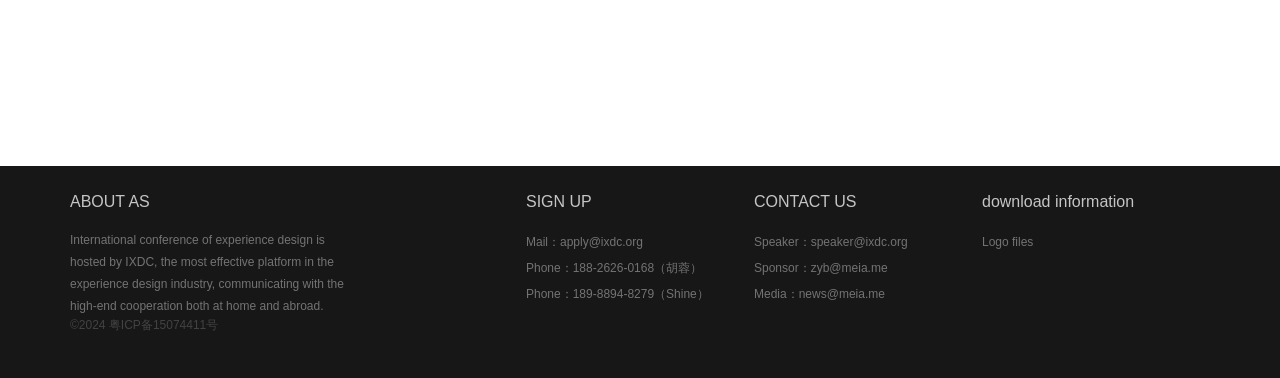Can you specify the bounding box coordinates for the region that should be clicked to fulfill this instruction: "Download logo files".

[0.767, 0.604, 0.939, 0.673]